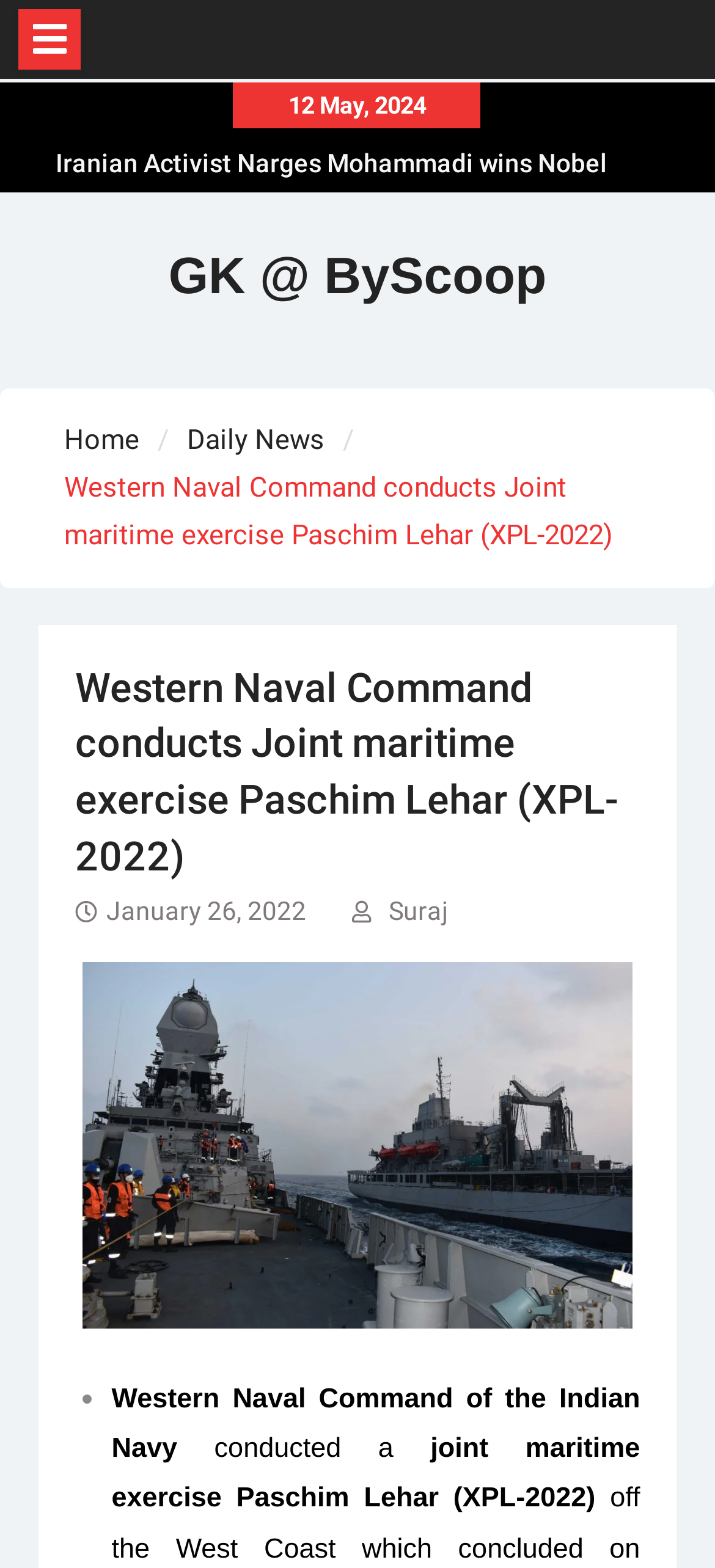What is the name of the exercise conducted by the Western Naval Command?
From the screenshot, supply a one-word or short-phrase answer.

Paschim Lehar (XPL-2022)